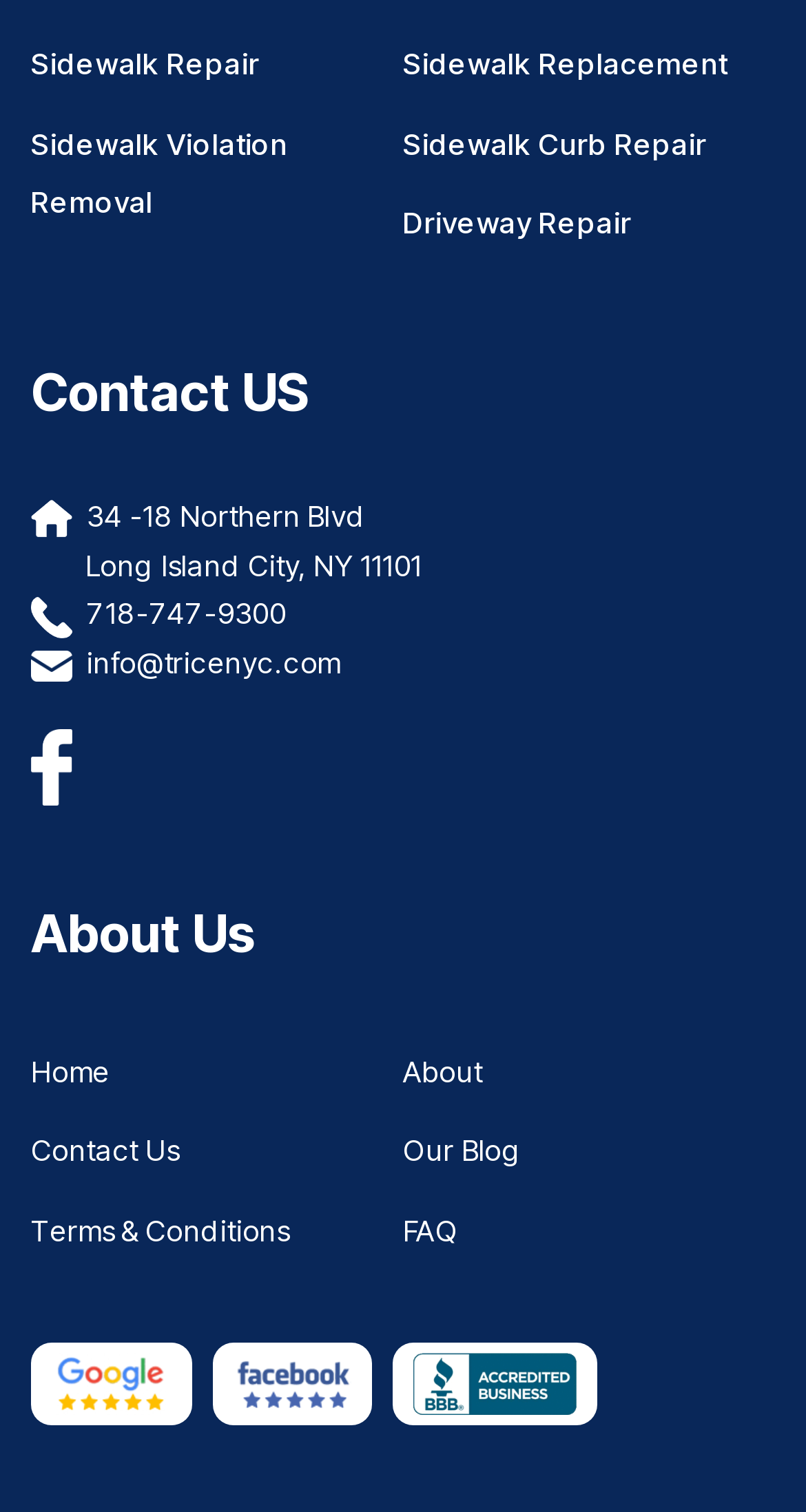Please indicate the bounding box coordinates of the element's region to be clicked to achieve the instruction: "Go to About Us". Provide the coordinates as four float numbers between 0 and 1, i.e., [left, top, right, bottom].

[0.038, 0.553, 0.962, 0.655]